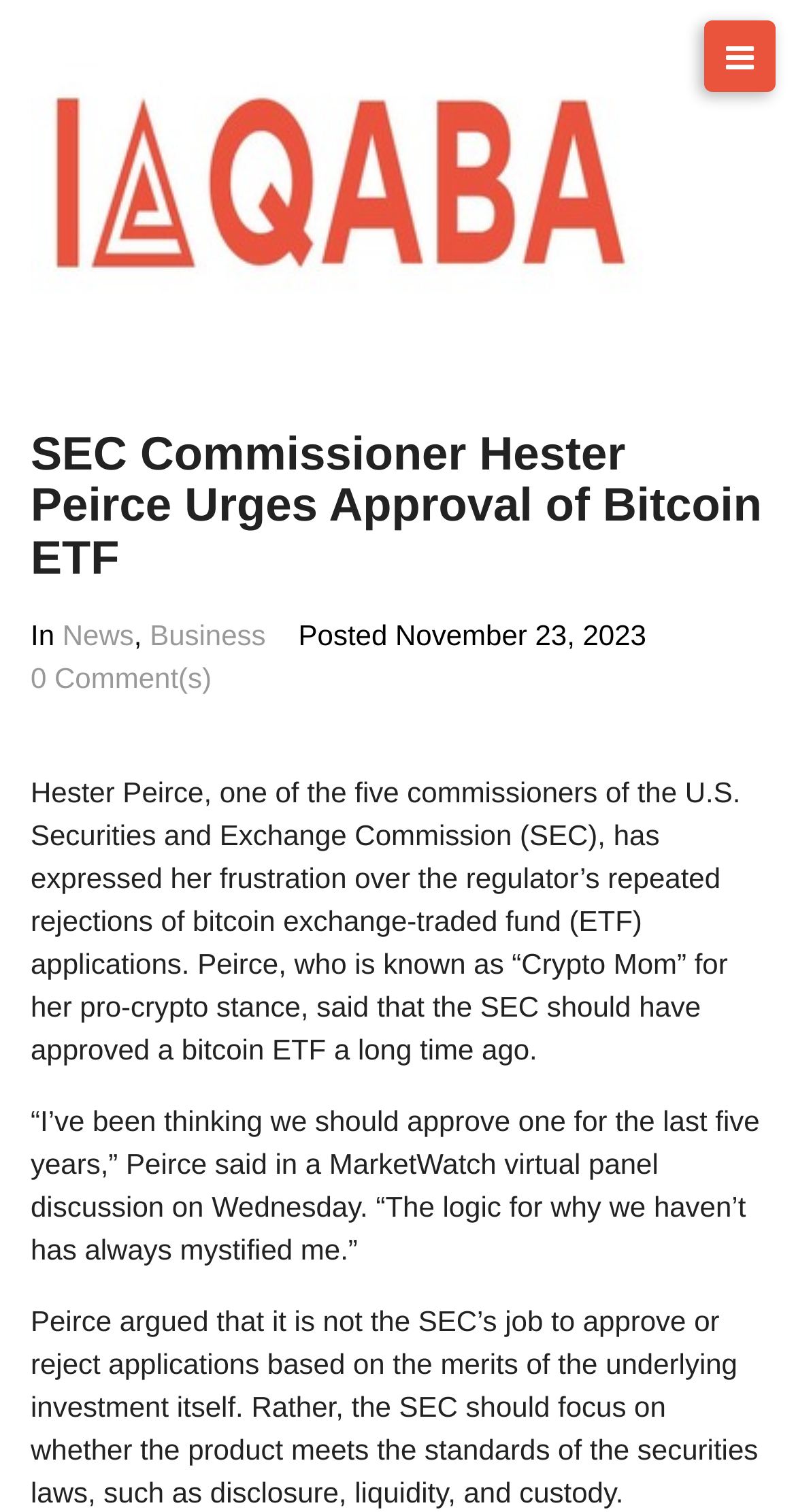Respond with a single word or phrase:
When did Hester Peirce make the statement?

Wednesday